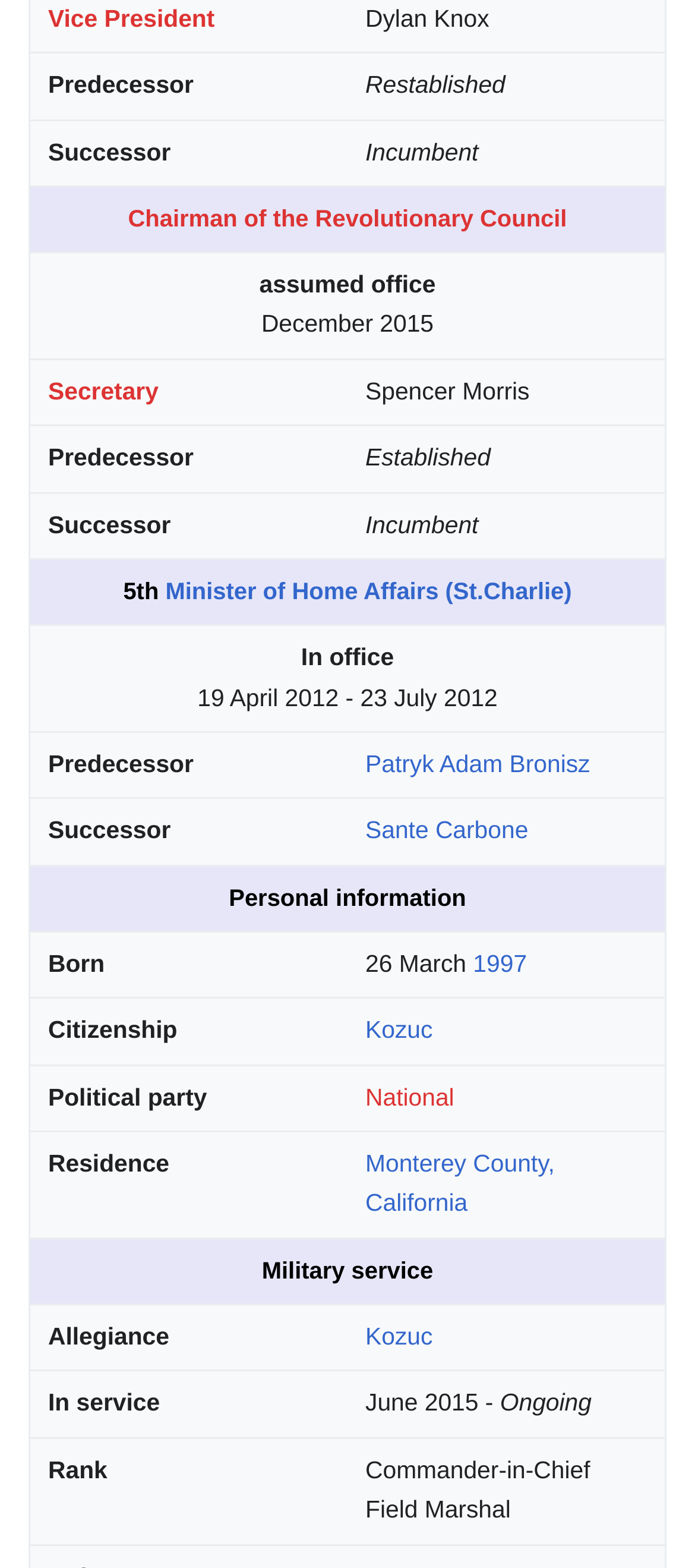Please determine the bounding box coordinates for the element that should be clicked to follow these instructions: "click the tenth link".

None